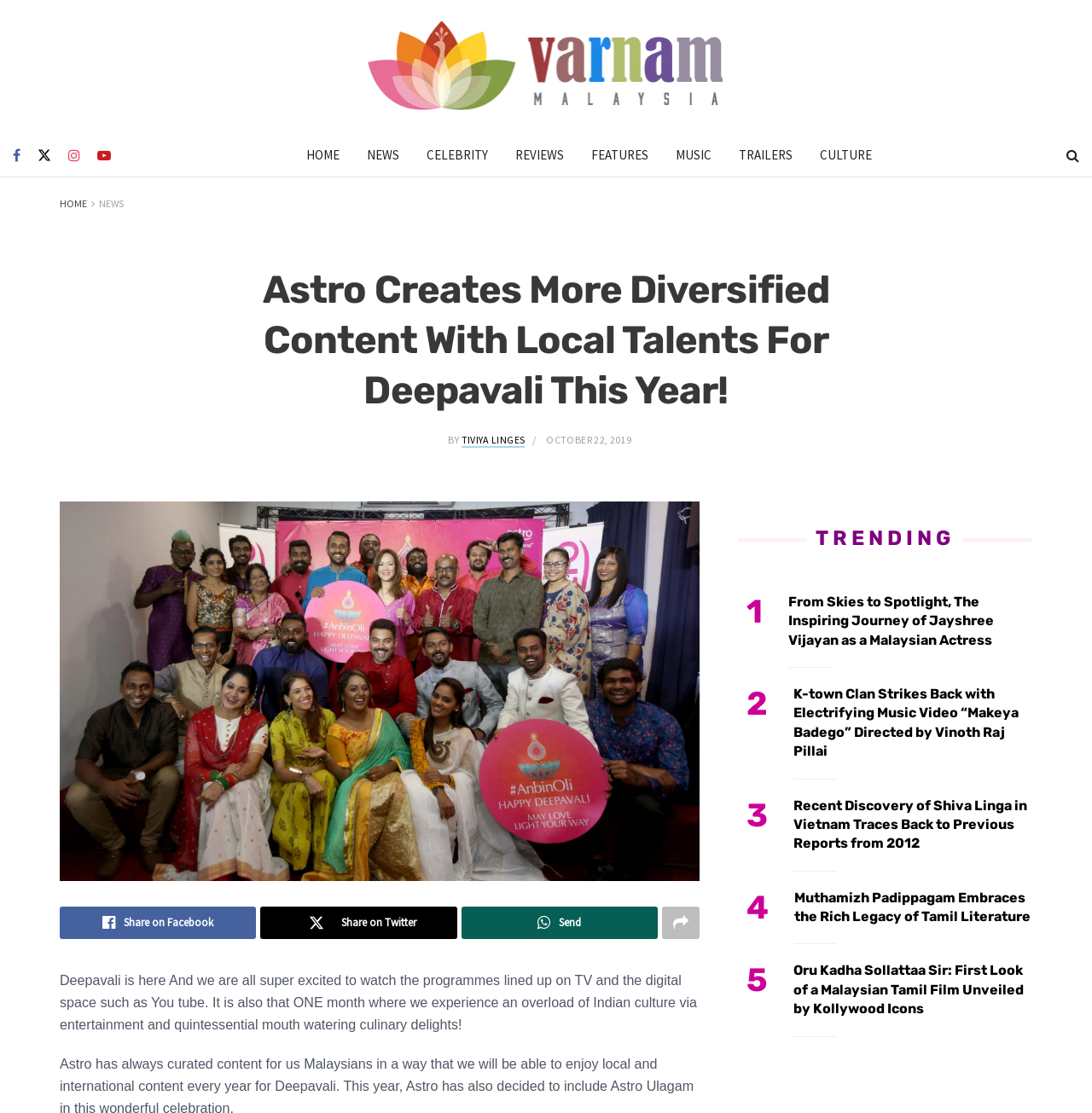Please find the bounding box coordinates for the clickable element needed to perform this instruction: "Click on the NEWS link".

[0.323, 0.12, 0.378, 0.159]